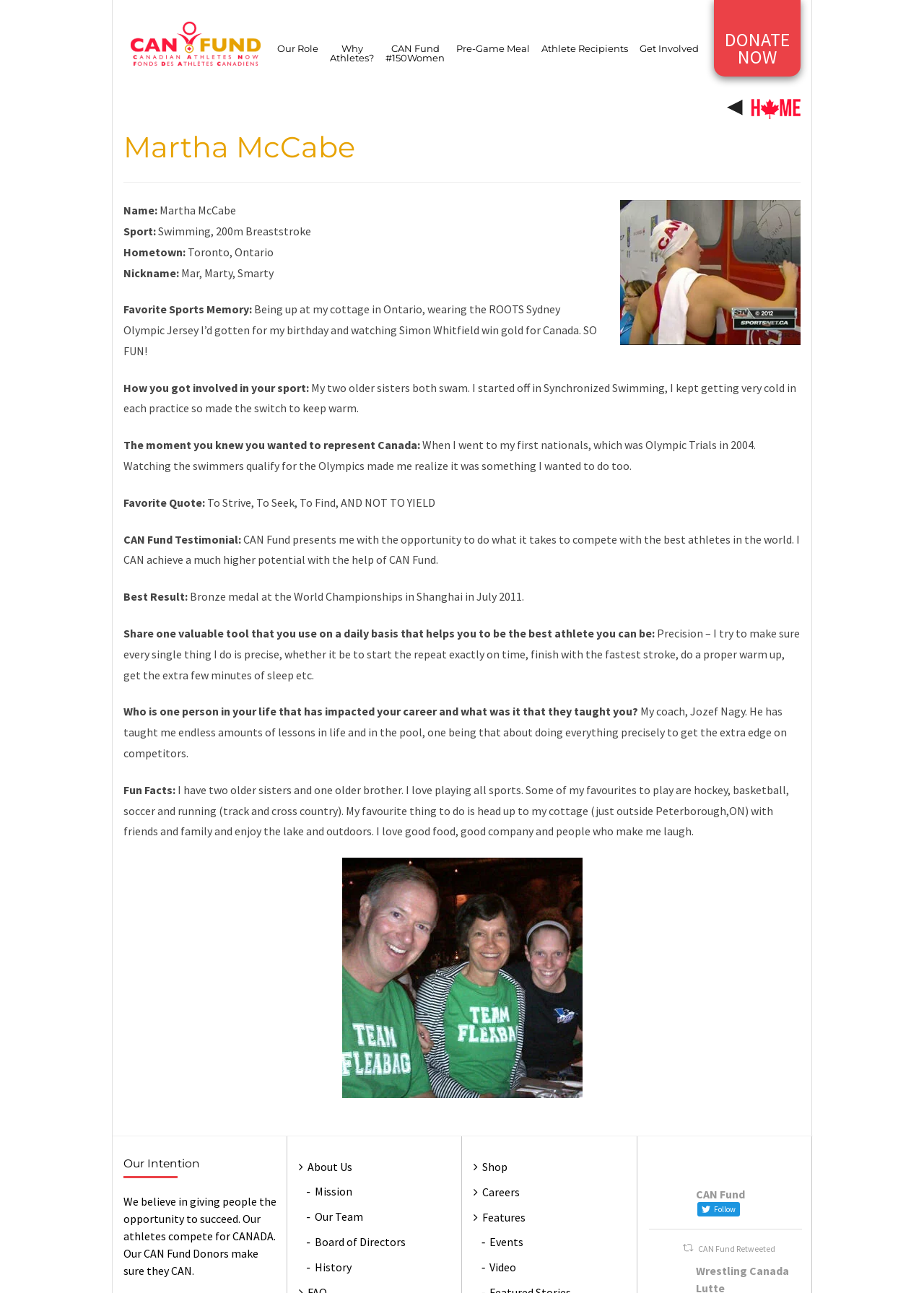Indicate the bounding box coordinates of the element that must be clicked to execute the instruction: "Check out the 'Pre-Game Meal' link". The coordinates should be given as four float numbers between 0 and 1, i.e., [left, top, right, bottom].

[0.488, 0.023, 0.58, 0.052]